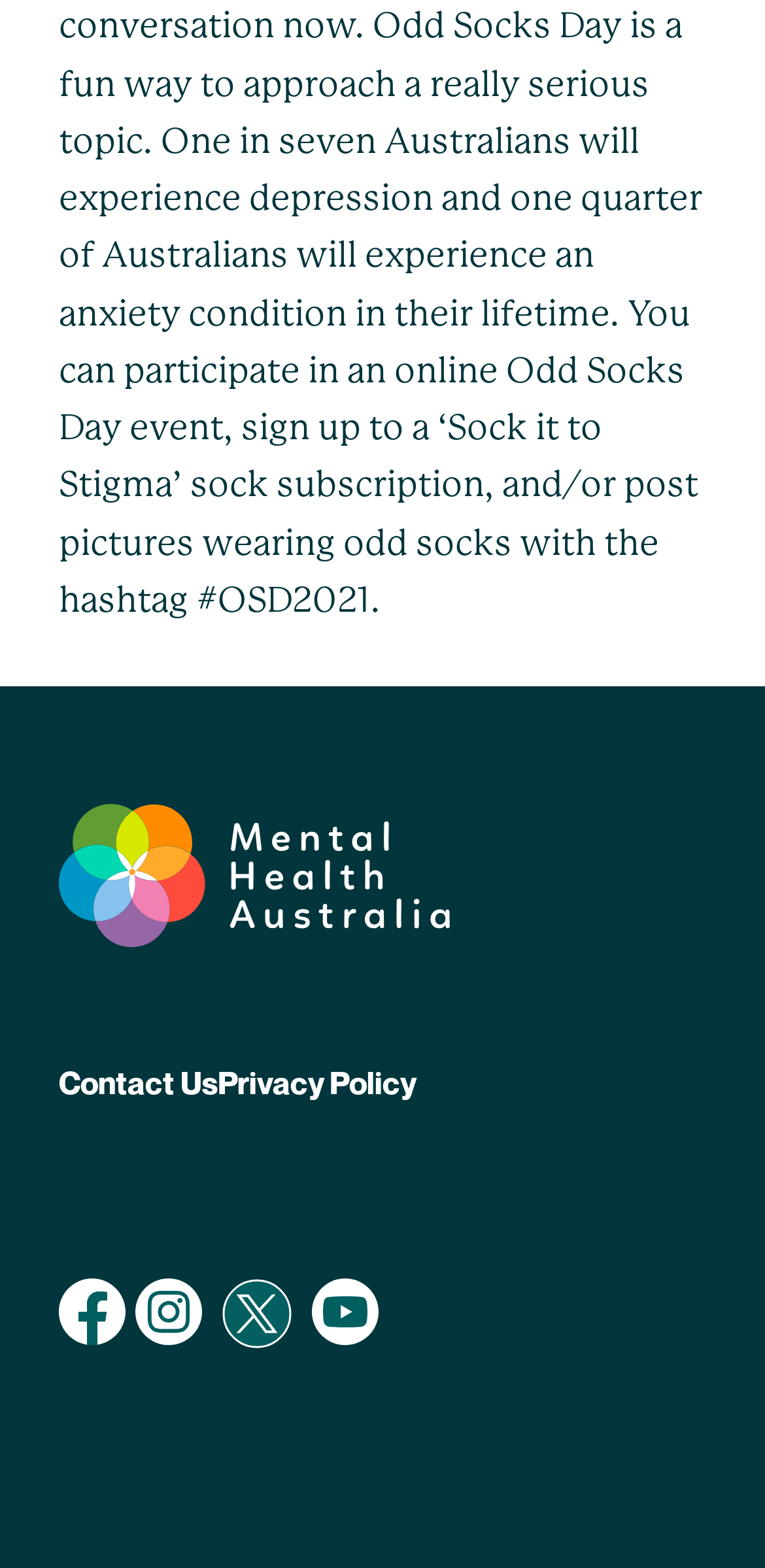Using the format (top-left x, top-left y, bottom-right x, bottom-right y), provide the bounding box coordinates for the described UI element. All values should be floating point numbers between 0 and 1: World Domination Summit 2013

None